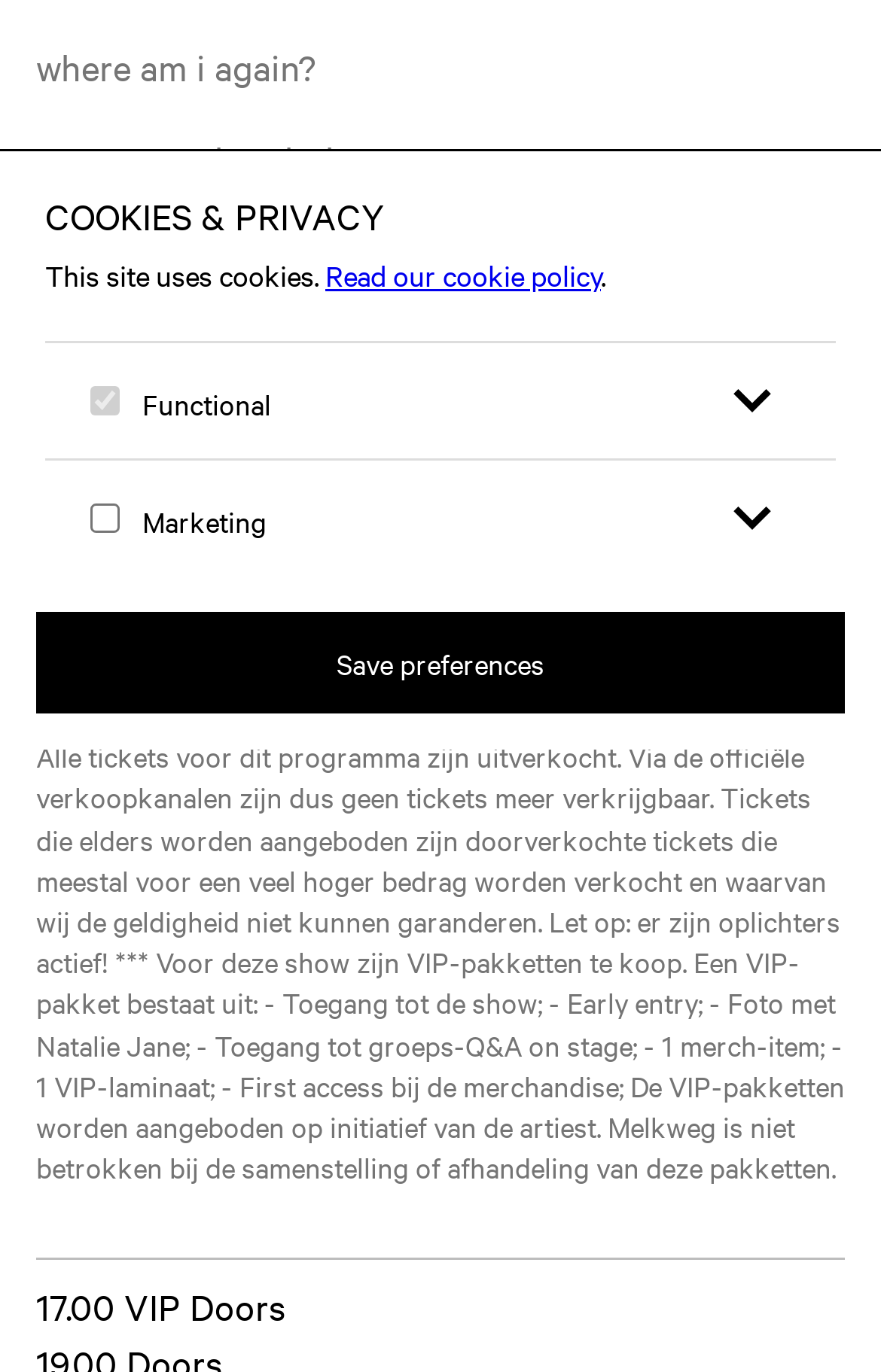Find the bounding box coordinates for the HTML element described in this sentence: "Home". Provide the coordinates as four float numbers between 0 and 1, in the format [left, top, right, bottom].

[0.041, 0.484, 0.374, 0.511]